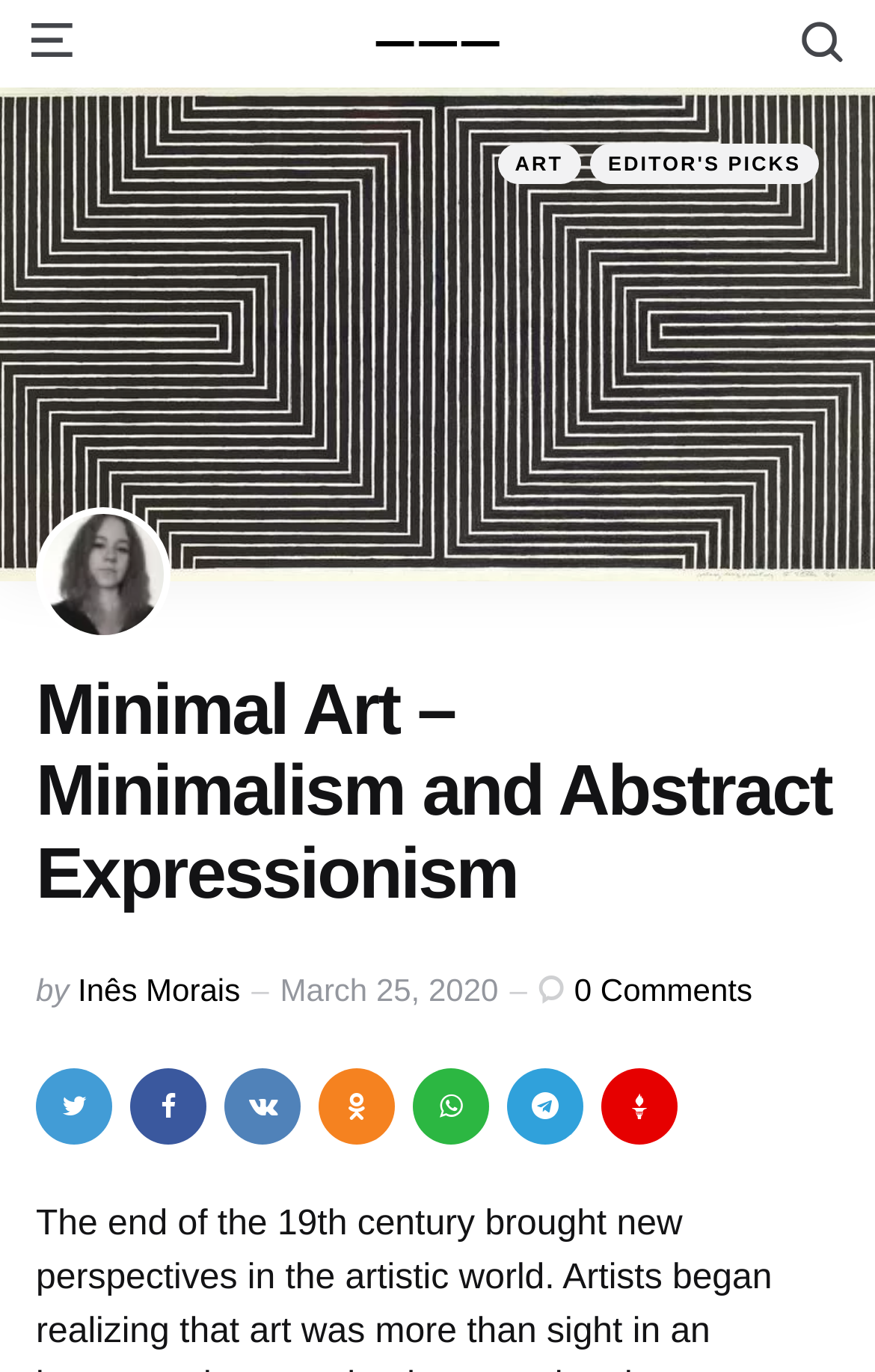How many comments does the article have?
Can you provide an in-depth and detailed response to the question?

The number of comments can be found at the bottom of the article, where it says '0 Comments'.